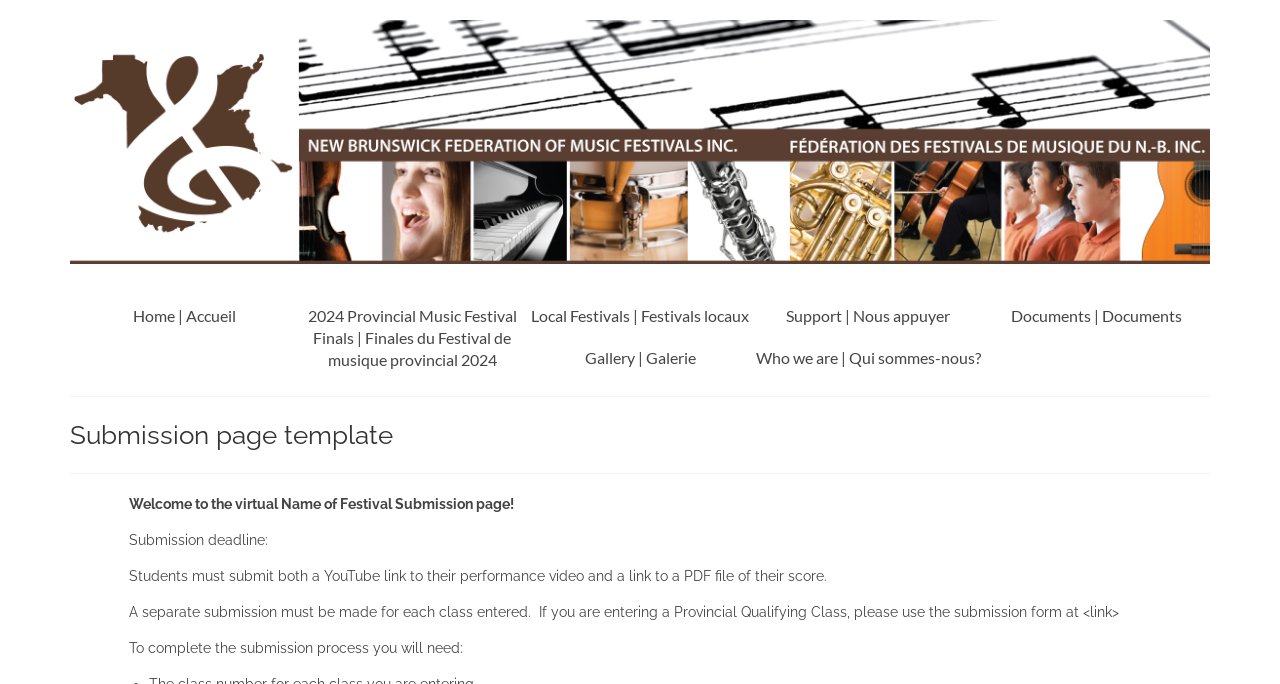Please give a concise answer to this question using a single word or phrase: 
What is the purpose of the YouTube link submission?

Performance video